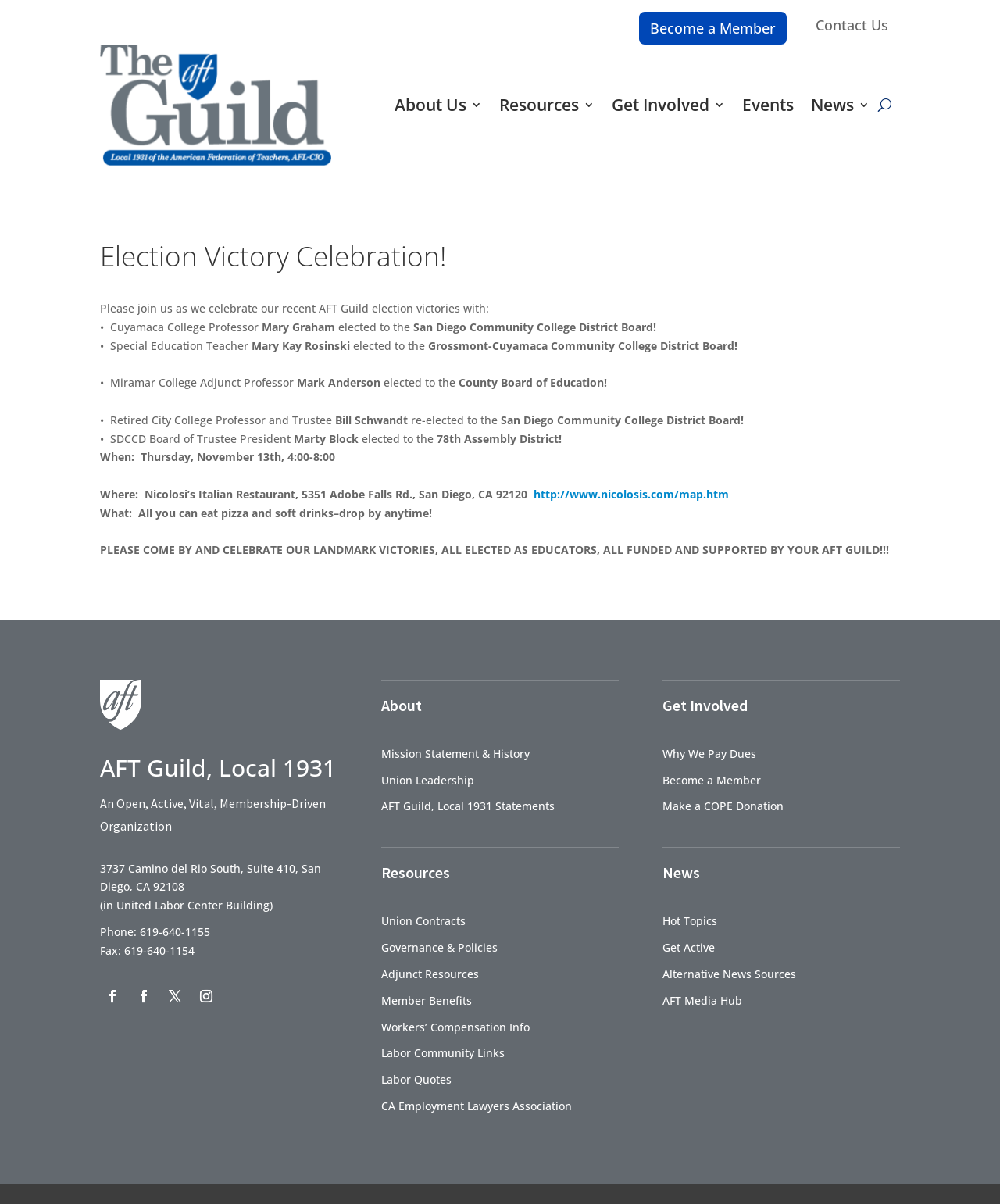Specify the bounding box coordinates of the area that needs to be clicked to achieve the following instruction: "Click on 'Get Involved'".

[0.612, 0.037, 0.725, 0.138]